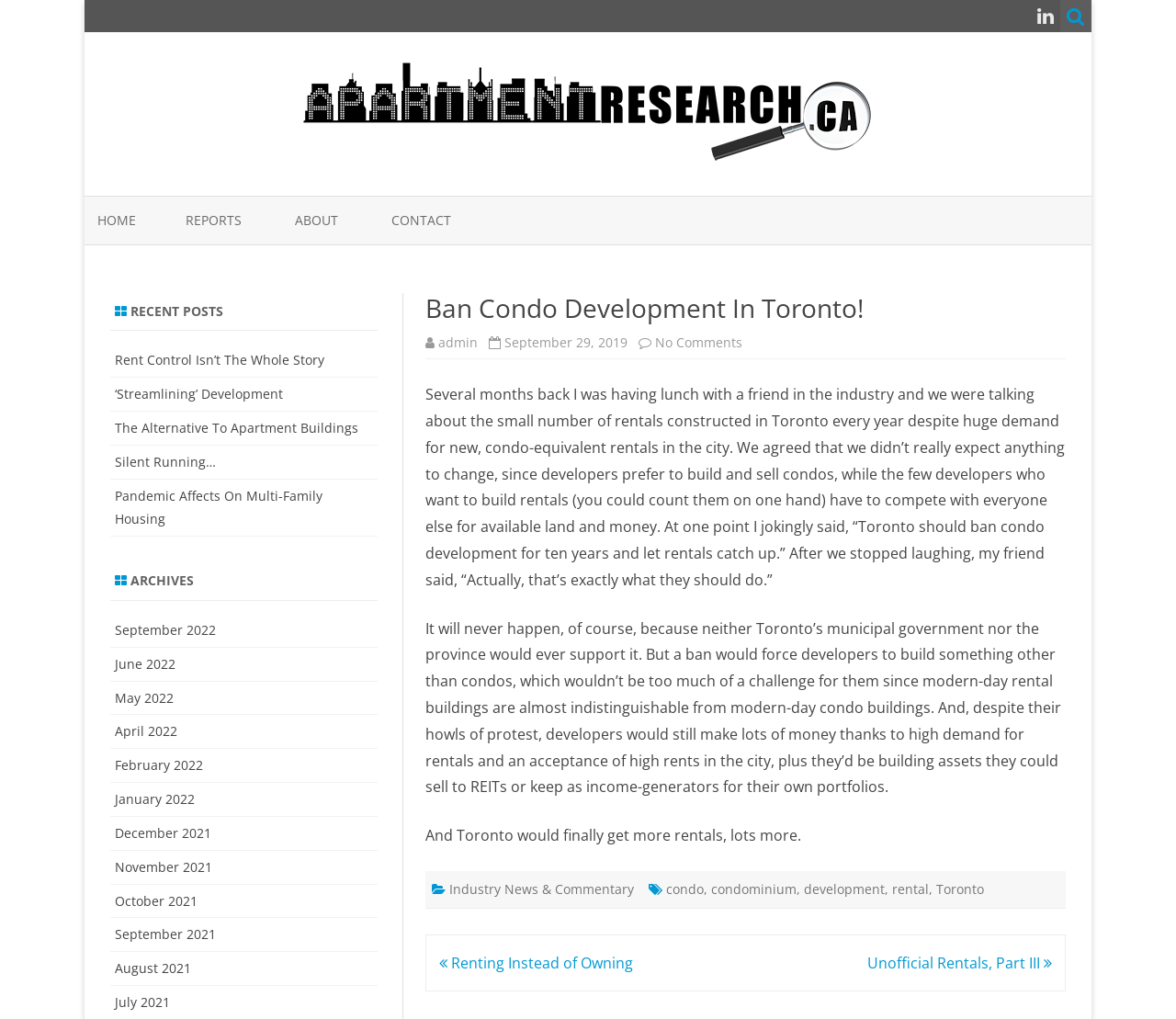How many recent posts are listed?
Based on the image, give a one-word or short phrase answer.

5